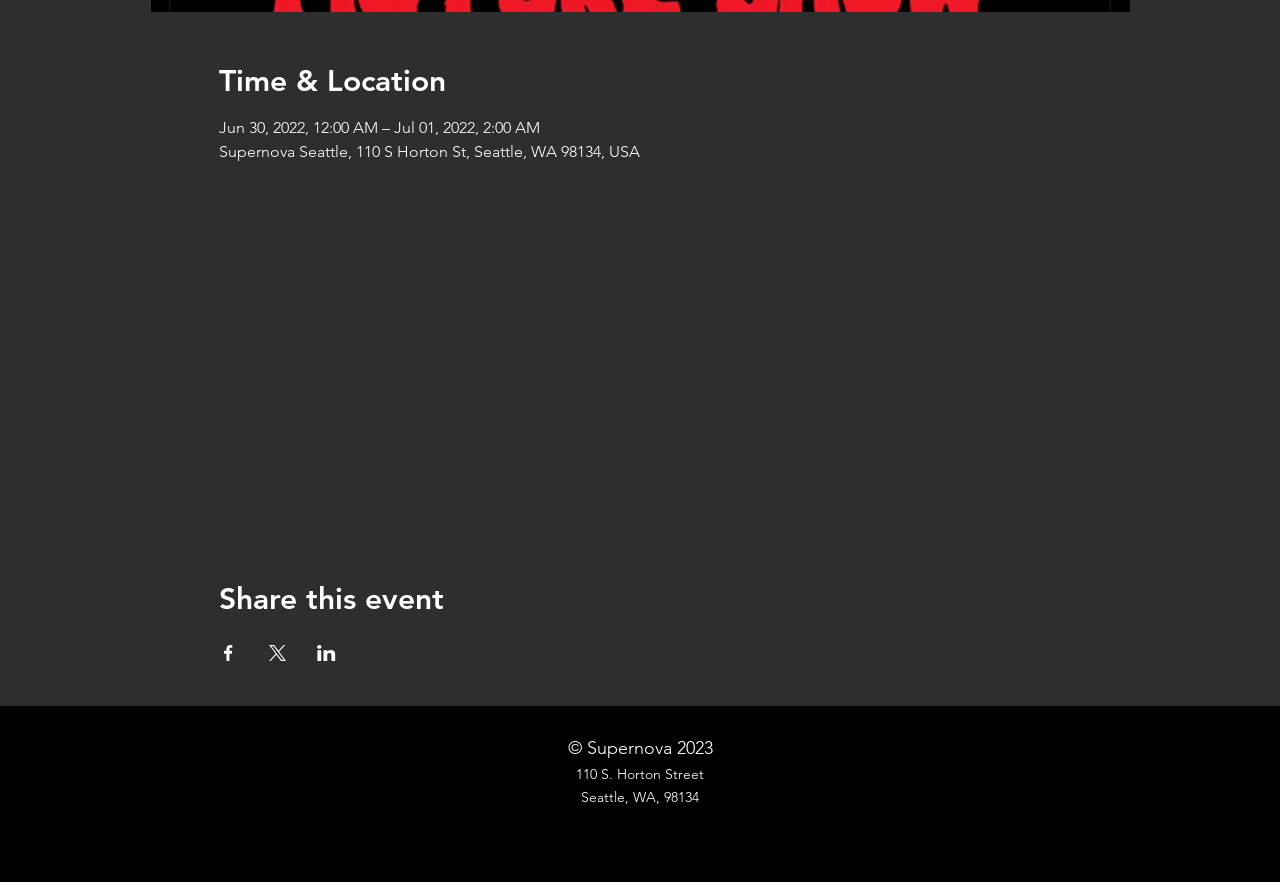Using a single word or phrase, answer the following question: 
What is the copyright year?

2023